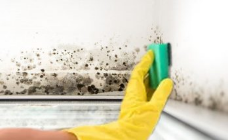Analyze the image and deliver a detailed answer to the question: What is the person cleaning from the wall?

The image depicts a person using a green scrubbing tool to clean a specific area of the wall, and upon closer inspection, it is evident that the area being cleaned has significant mold growth, indicating a potential issue with moisture in the environment.